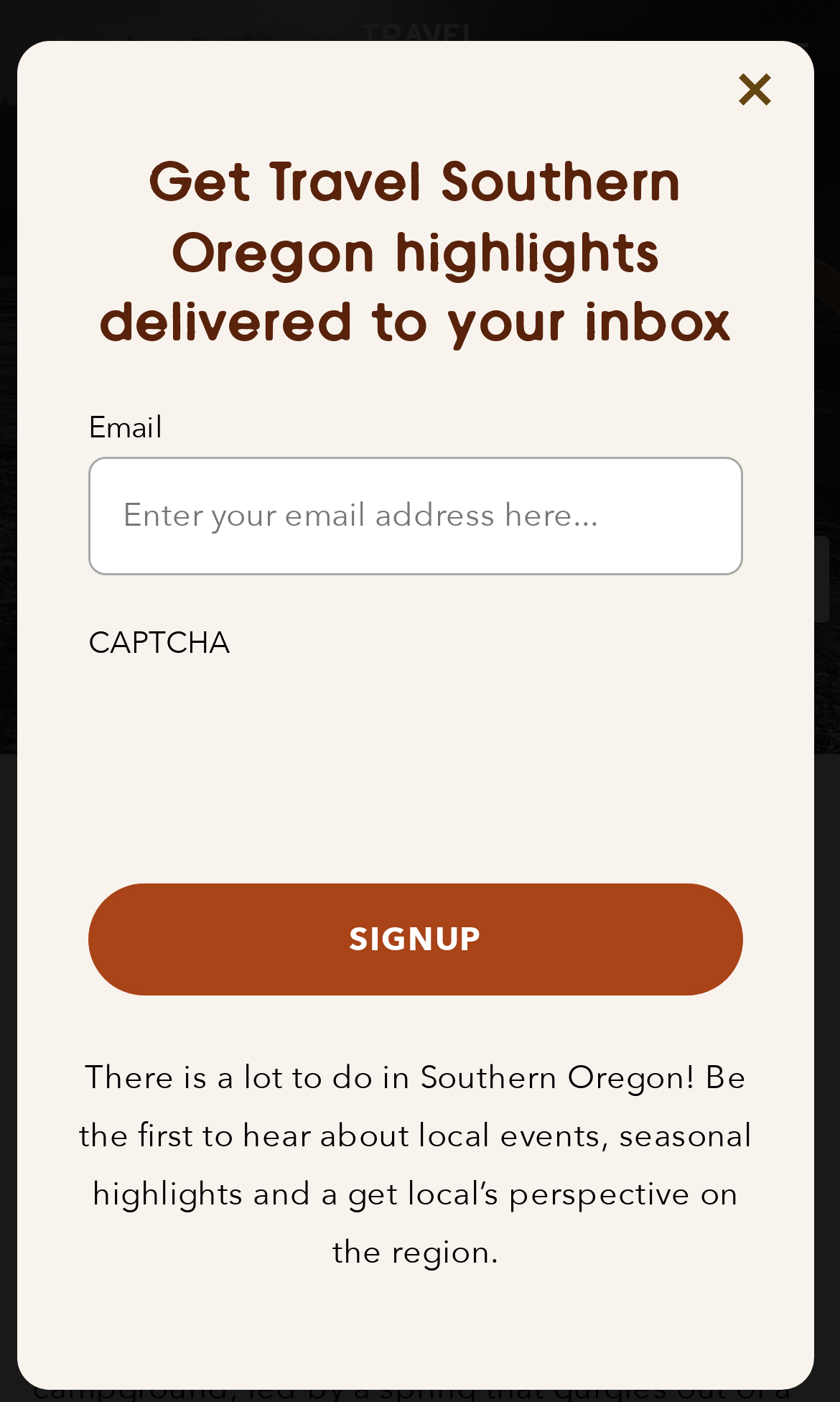What is the 'PLAY' link for?
Based on the visual information, provide a detailed and comprehensive answer.

The 'PLAY' link is associated with a textbox labeled 'Email', which implies that the 'PLAY' link might be related to playing or participating in something that requires an email address.